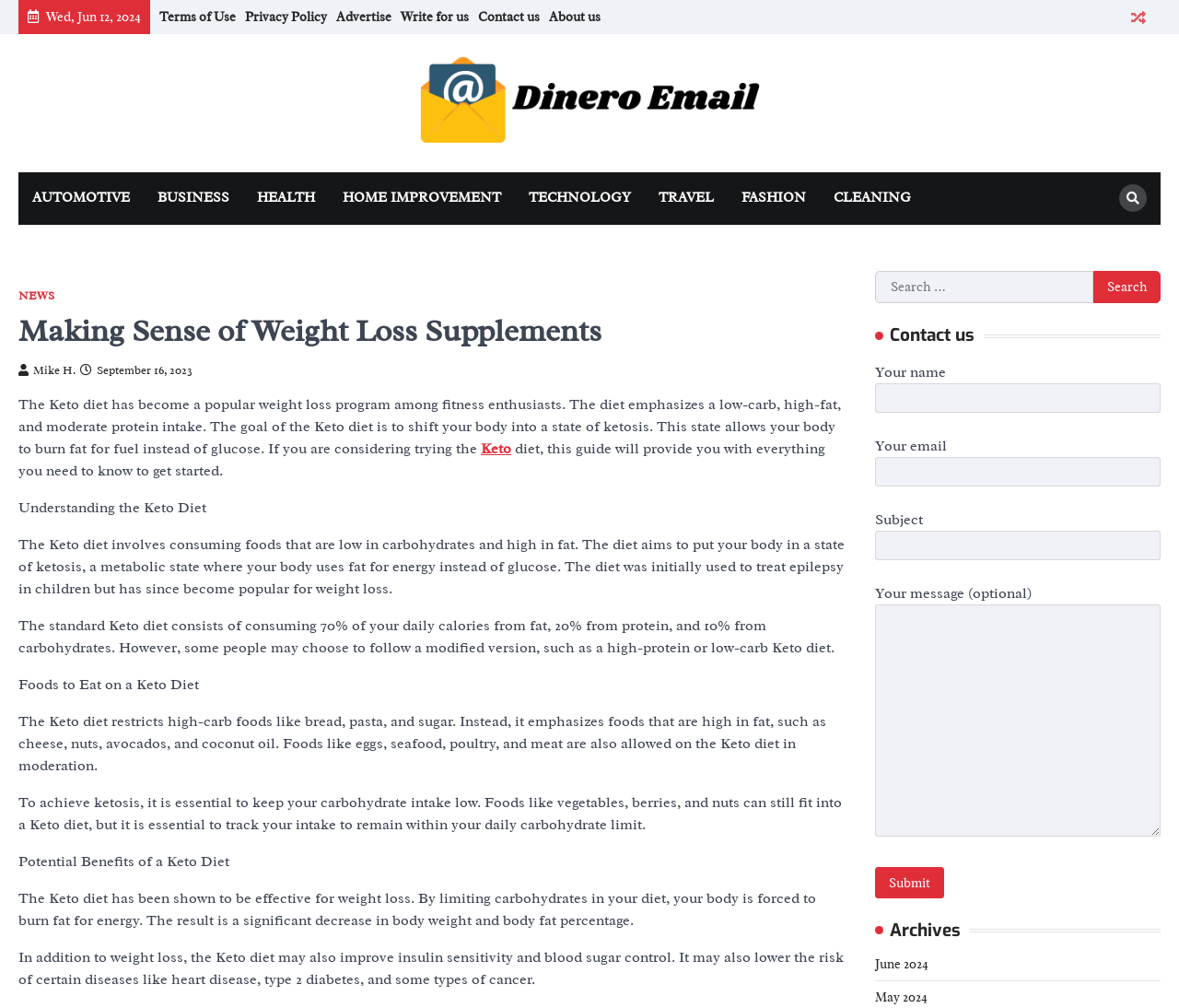What is the potential benefit of a Keto diet for insulin sensitivity?
Analyze the screenshot and provide a detailed answer to the question.

According to the webpage, the Keto diet may also improve insulin sensitivity and blood sugar control, in addition to weight loss and other potential benefits.